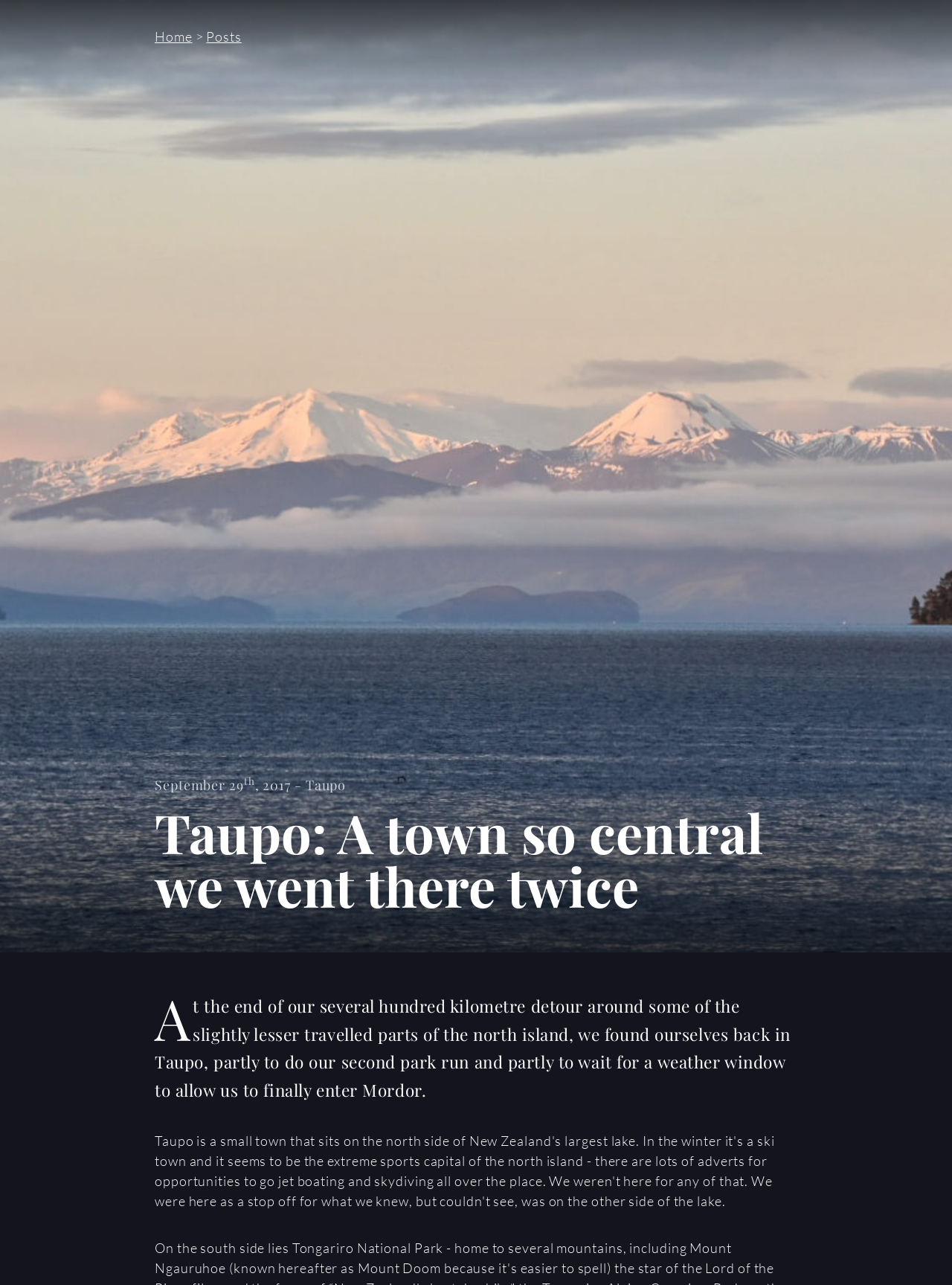Provide a brief response using a word or short phrase to this question:
What is the region mentioned in the post?

North Island